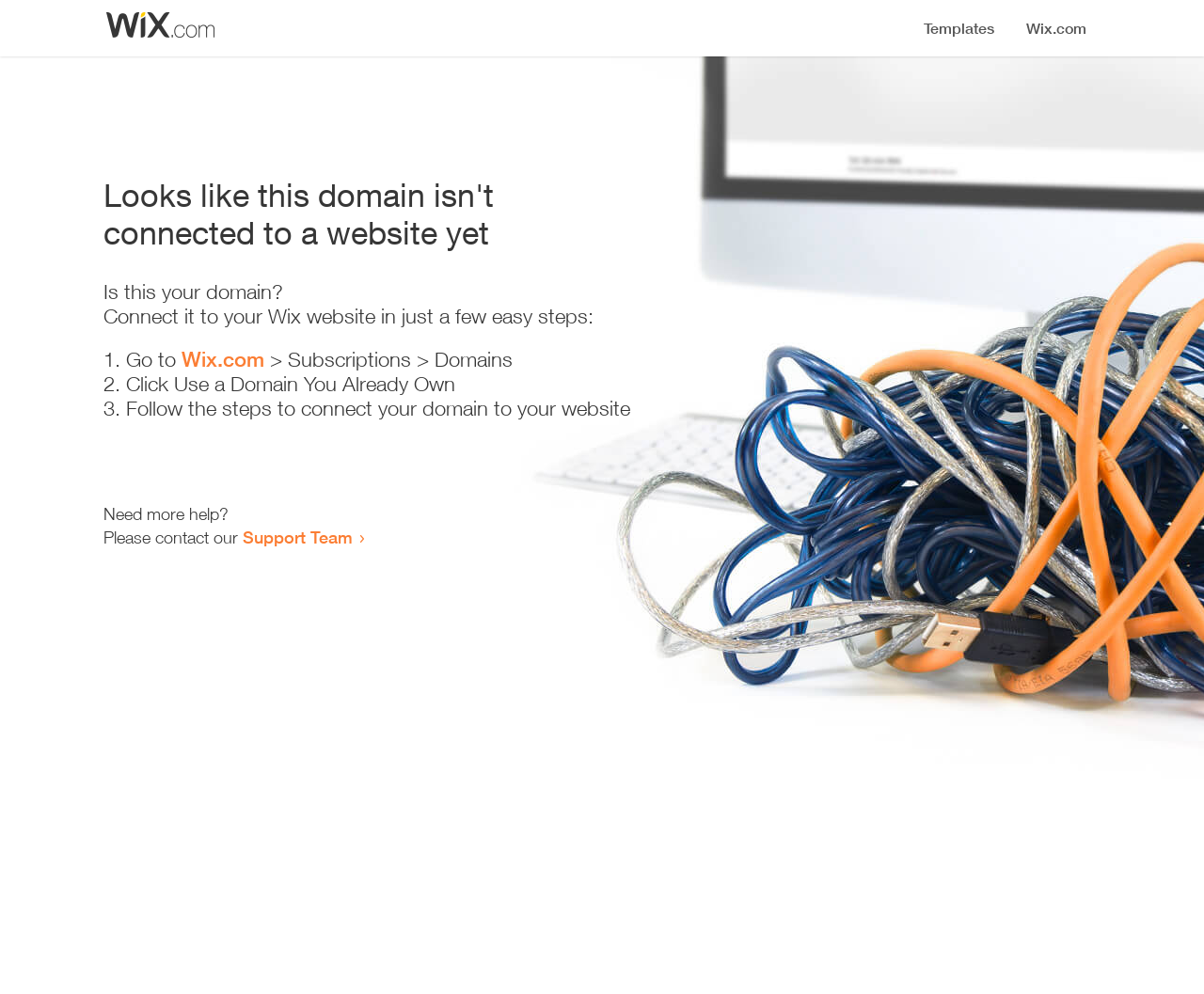Based on the image, please respond to the question with as much detail as possible:
What is the purpose of the webpage?

The webpage provides a step-by-step guide on how to connect a domain to a Wix website, which suggests that the purpose of the webpage is to assist users in connecting their domains.